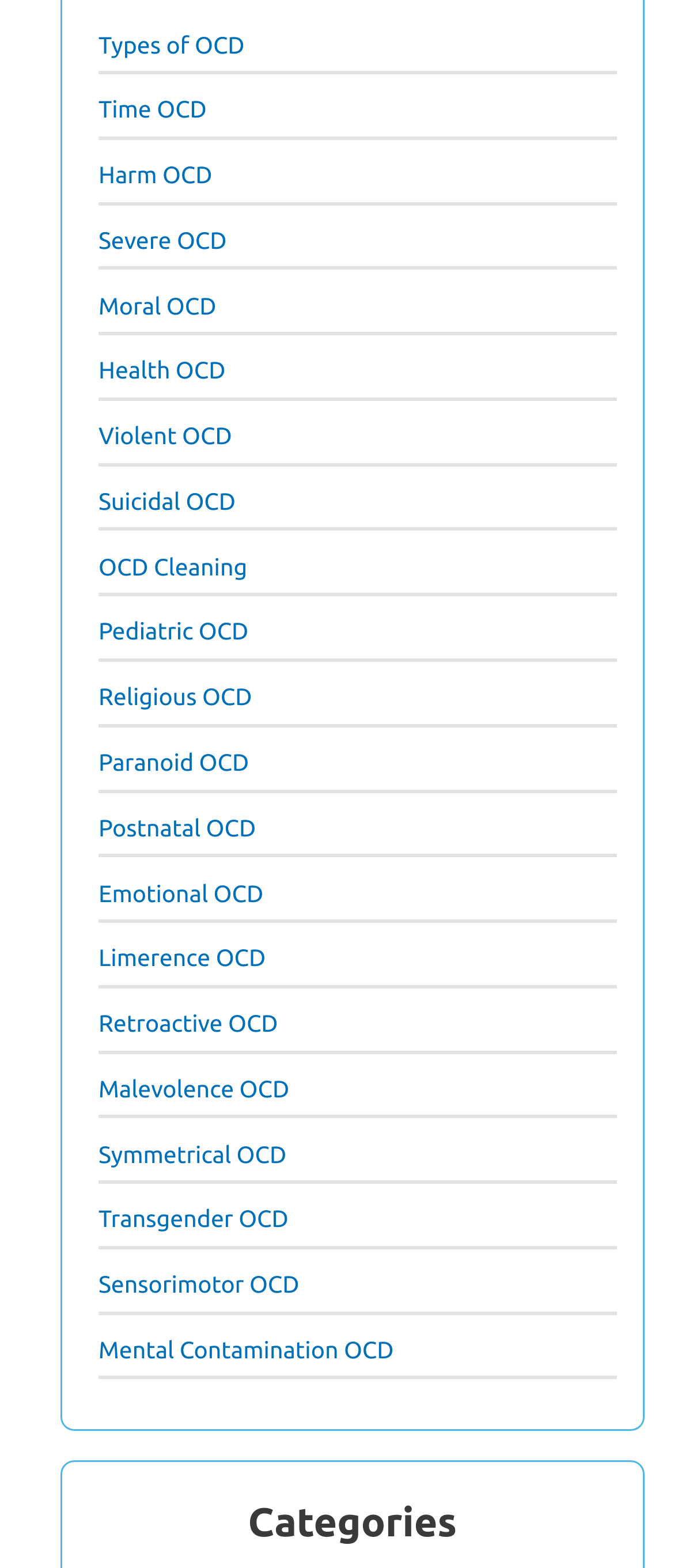What is the category section labeled as?
Based on the image, answer the question in a detailed manner.

I found a heading element with the text 'Categories' at the bottom of the webpage, which suggests that this section is labeled as 'Categories'.